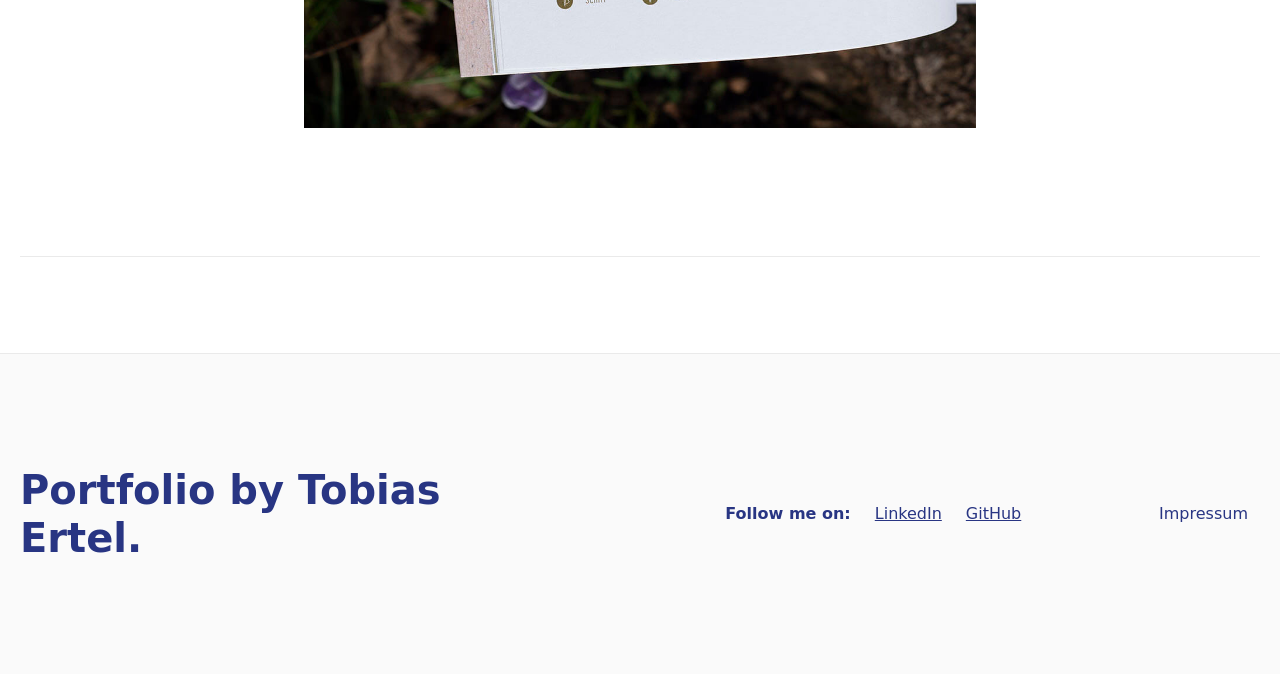Identify the bounding box coordinates for the UI element described as: "Follow me on:".

[0.567, 0.745, 0.665, 0.781]